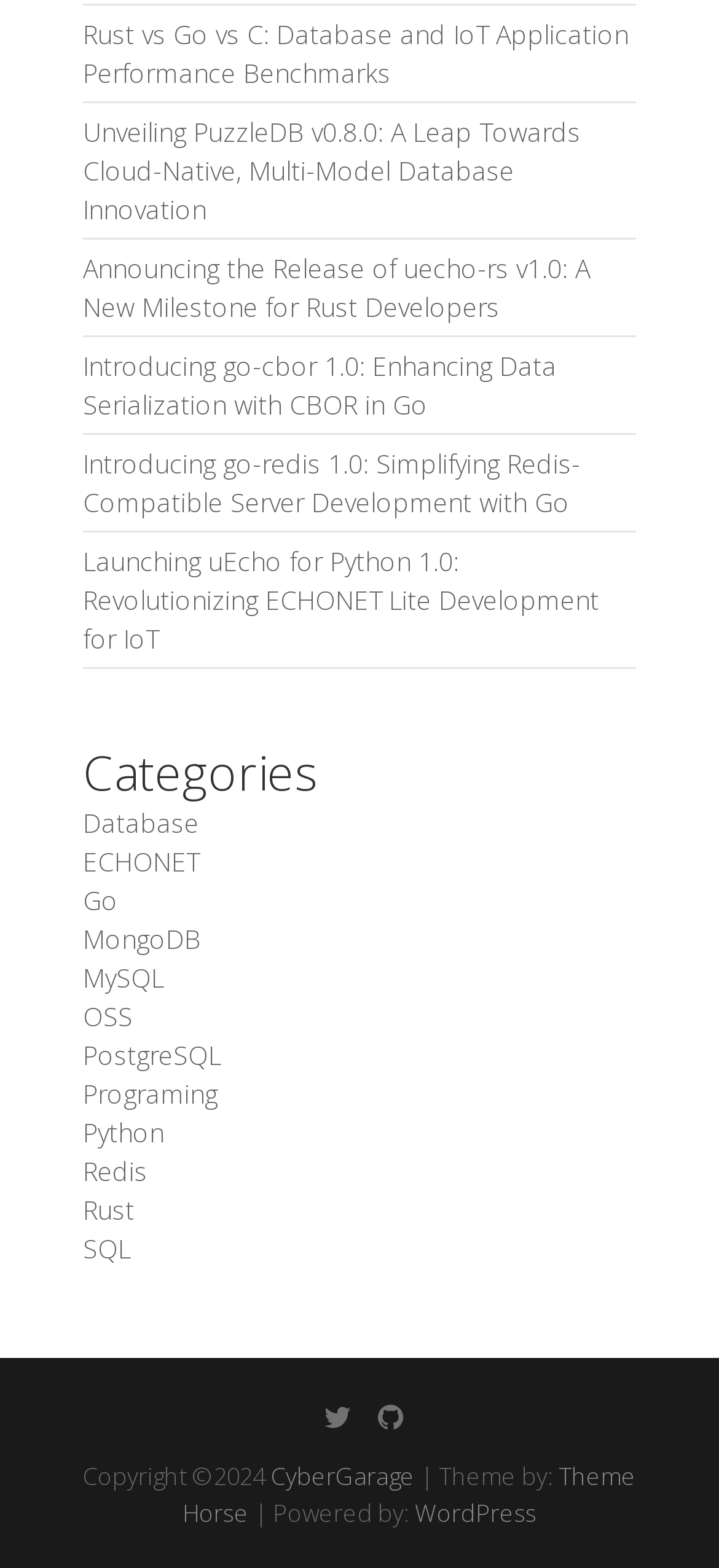How many social media links are there?
Please answer the question with as much detail as possible using the screenshot.

I looked at the footer section of the page and found two social media links, represented by the icons '' and ''.